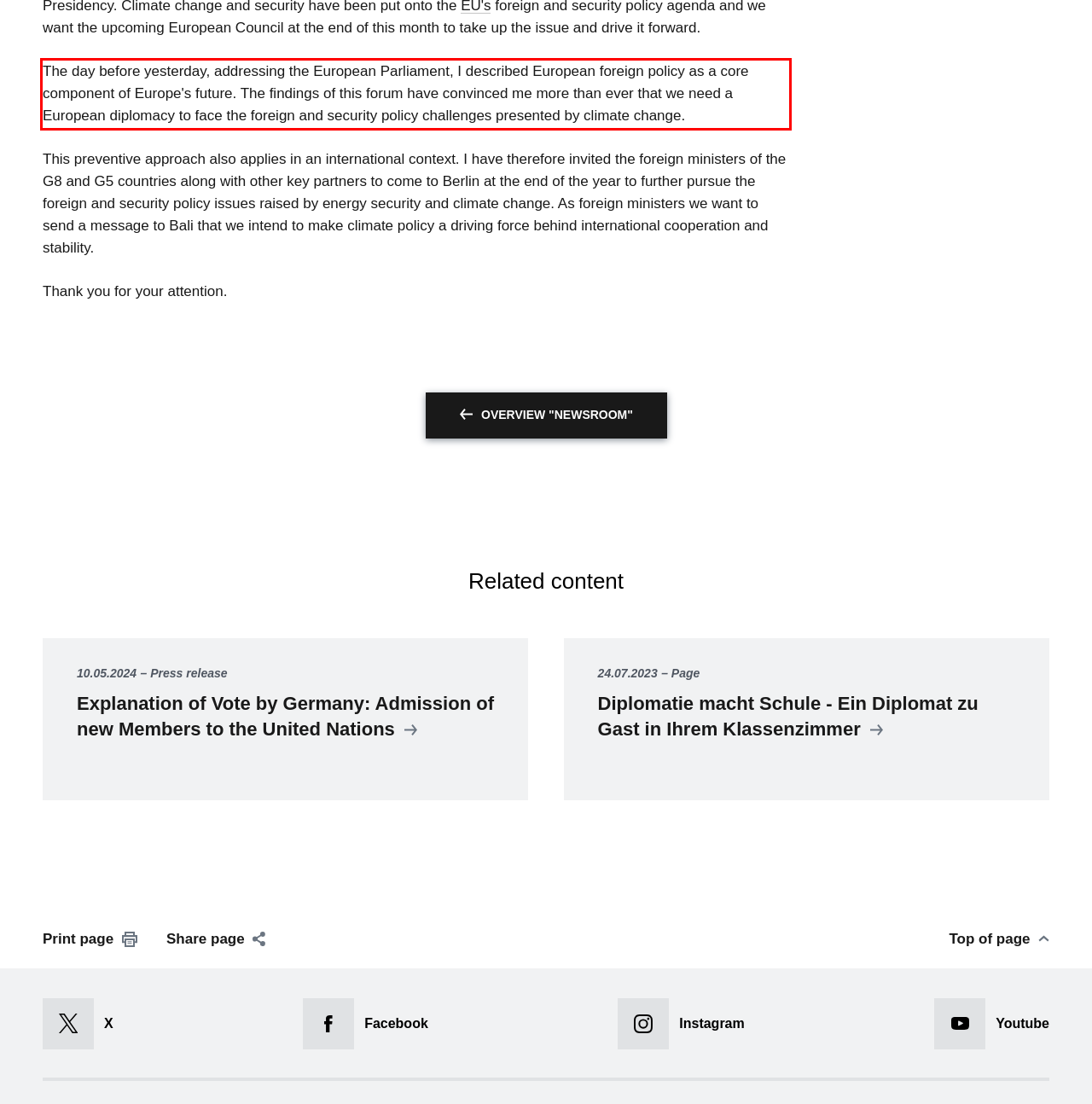Within the screenshot of a webpage, identify the red bounding box and perform OCR to capture the text content it contains.

The day before yesterday, addressing the European Parliament, I described European foreign policy as a core component of Europe's future. The findings of this forum have convinced me more than ever that we need a European diplomacy to face the foreign and security policy challenges presented by climate change.